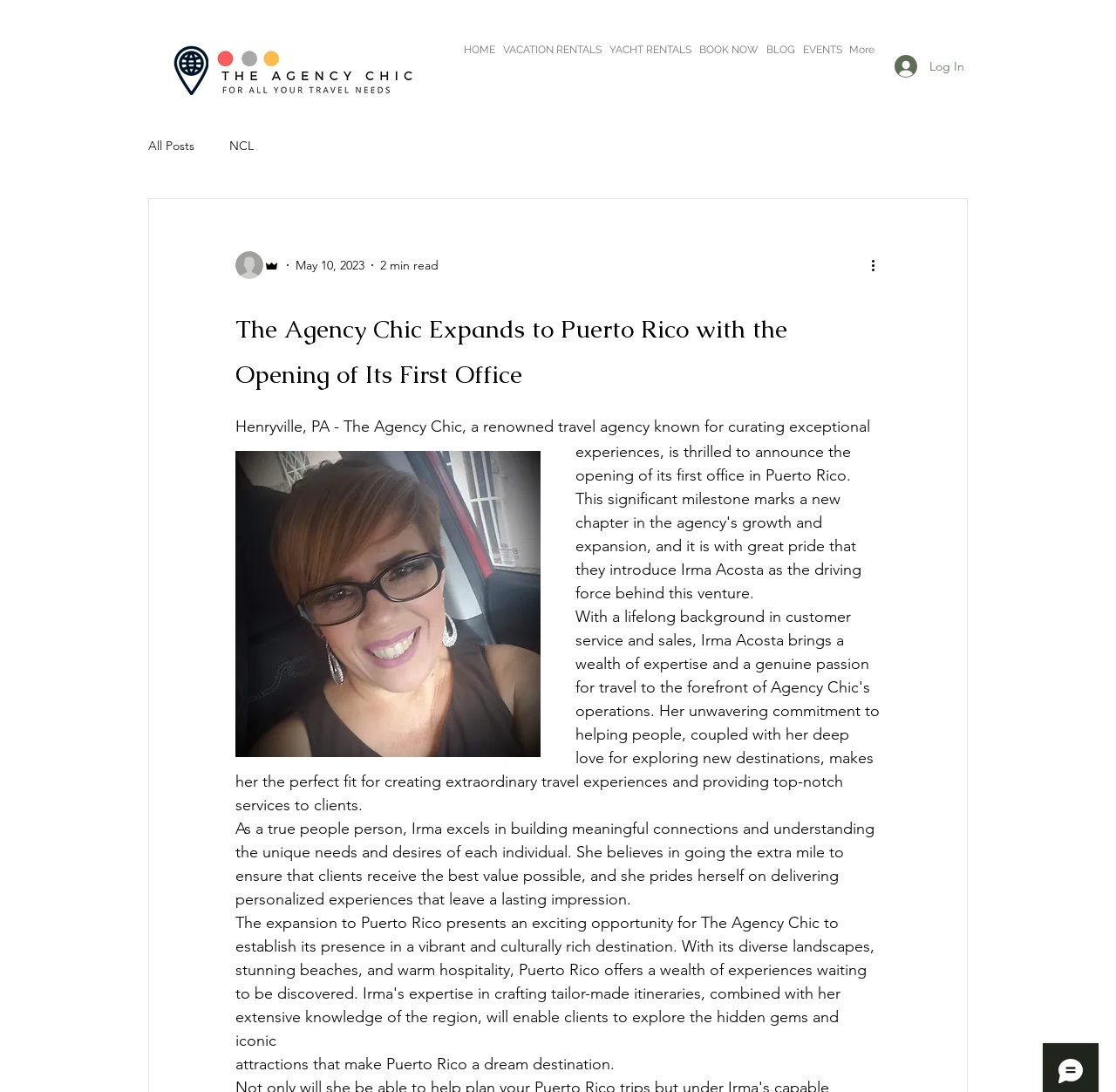Determine the bounding box coordinates for the clickable element to execute this instruction: "Click on the VACATION RENTALS link". Provide the coordinates as four float numbers between 0 and 1, i.e., [left, top, right, bottom].

[0.447, 0.034, 0.542, 0.058]